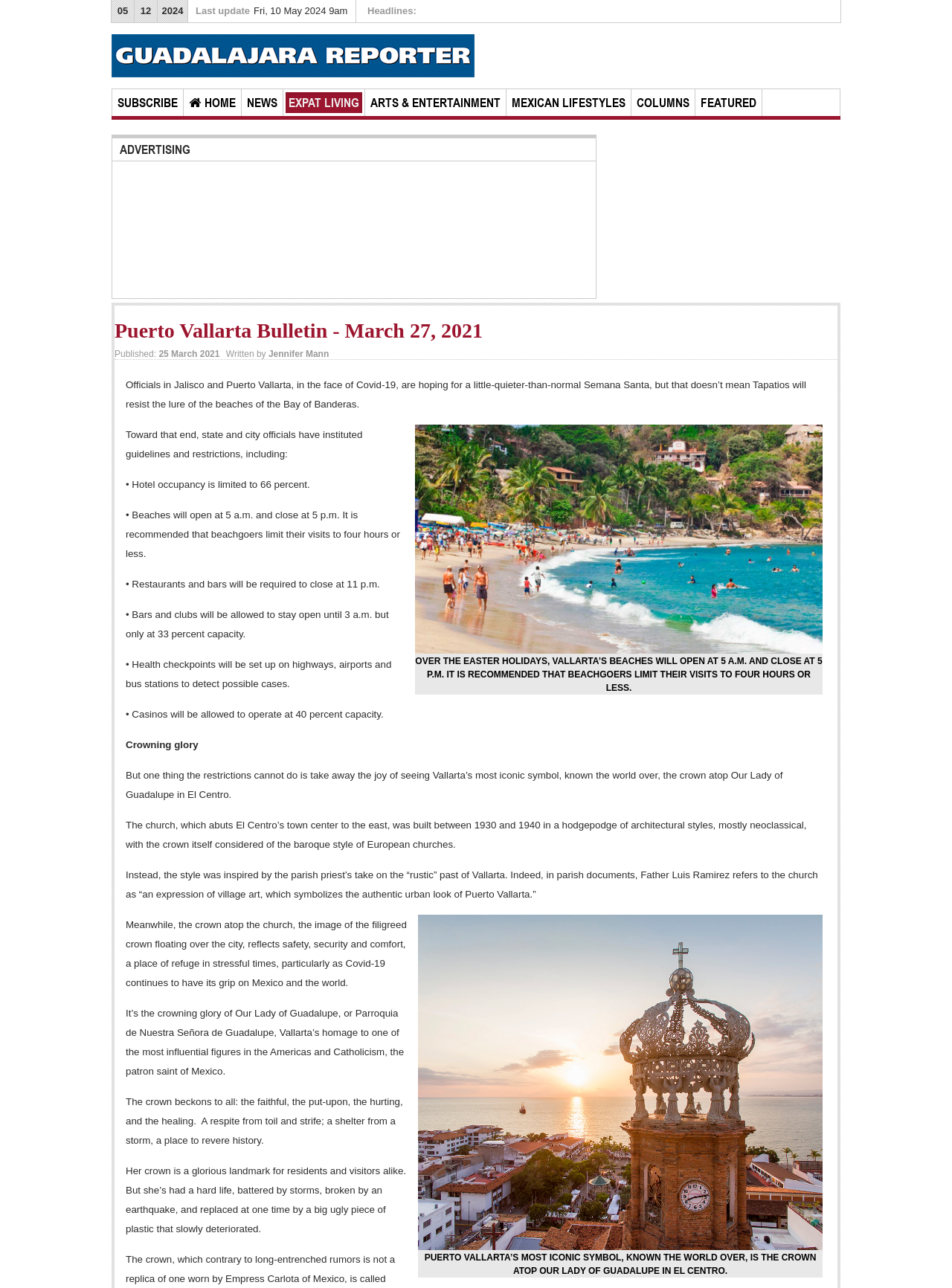Determine the bounding box coordinates of the region to click in order to accomplish the following instruction: "Check 'ADVERTISING'". Provide the coordinates as four float numbers between 0 and 1, specifically [left, top, right, bottom].

[0.118, 0.107, 0.626, 0.125]